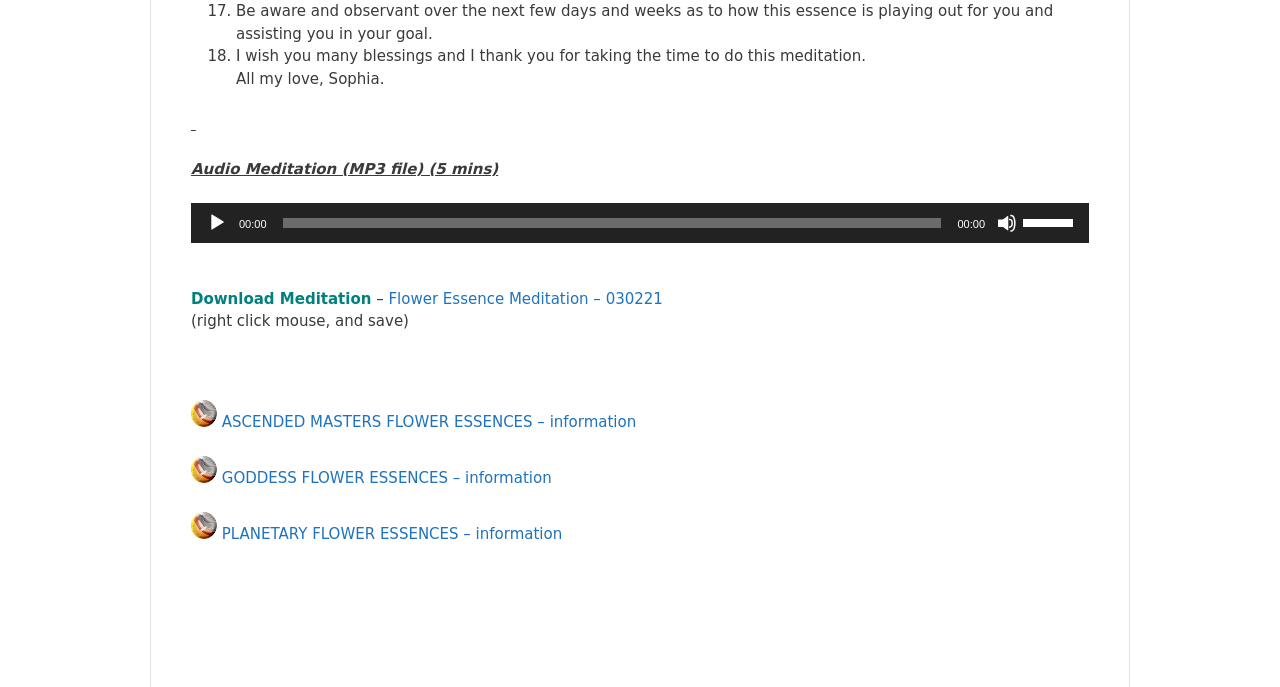Find the bounding box coordinates for the area that must be clicked to perform this action: "Click the Home link".

None